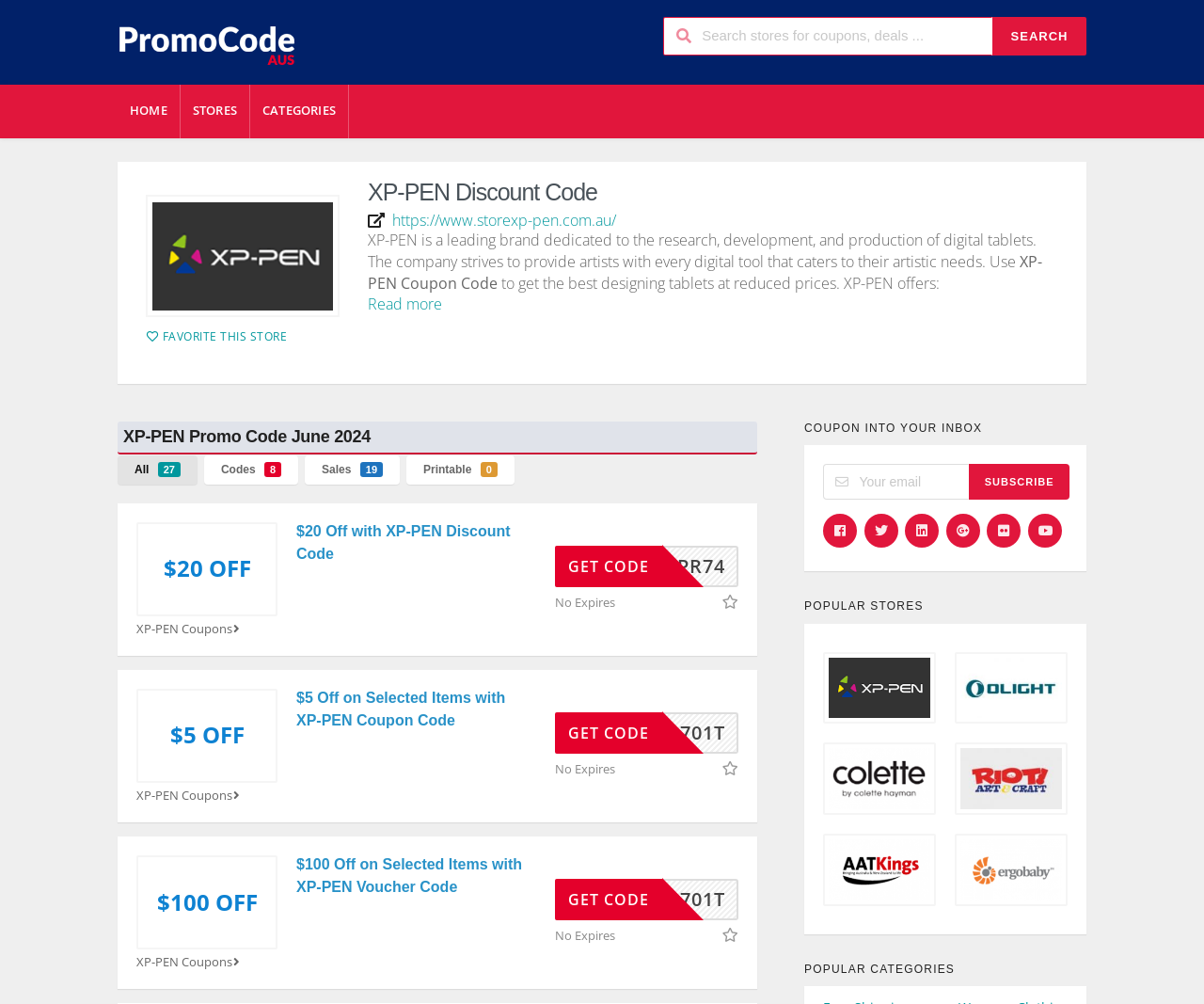Please specify the bounding box coordinates of the clickable region necessary for completing the following instruction: "View XP-PEN Coupons". The coordinates must consist of four float numbers between 0 and 1, i.e., [left, top, right, bottom].

[0.113, 0.618, 0.205, 0.634]